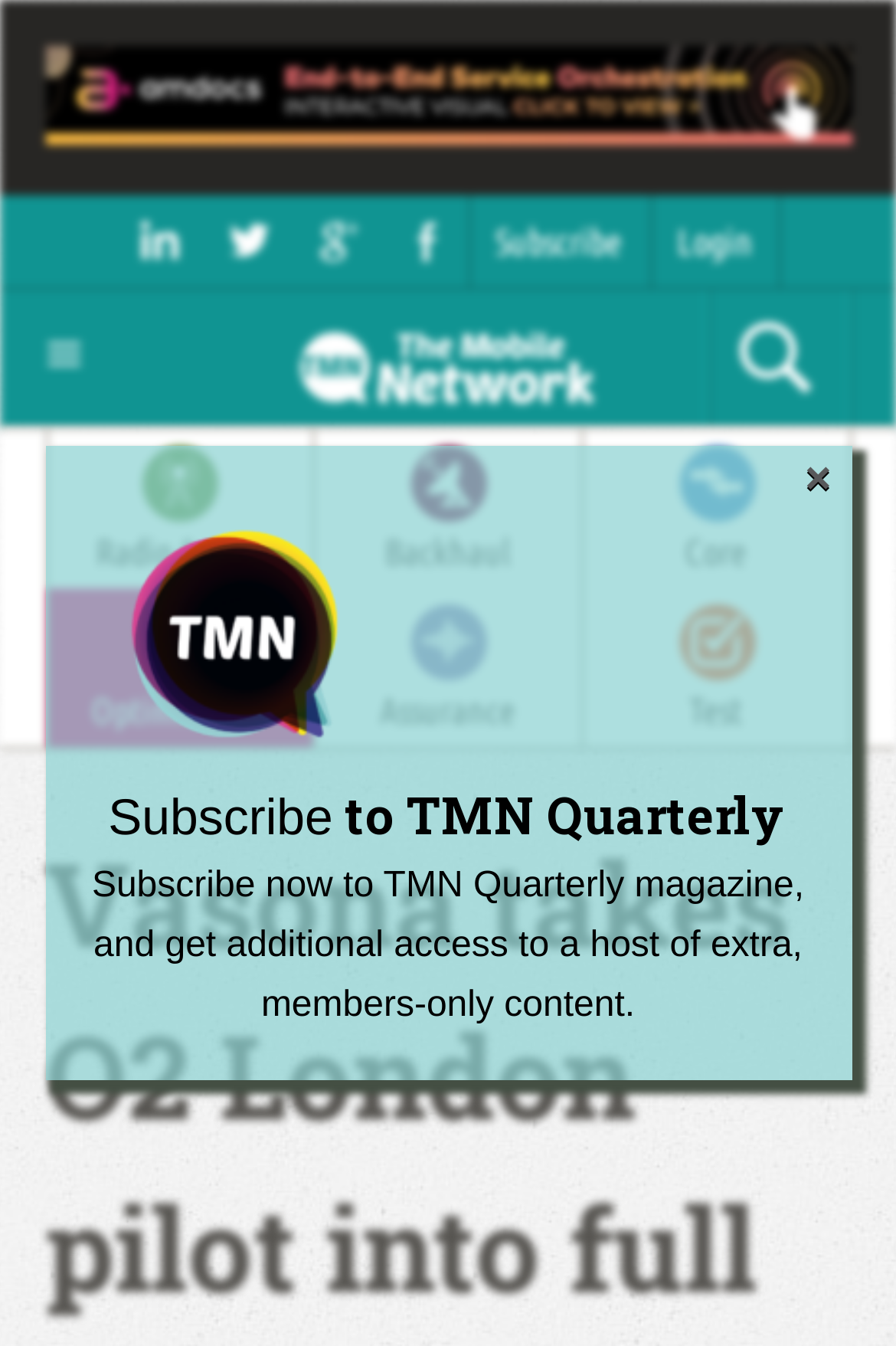Examine the image carefully and respond to the question with a detailed answer: 
How many categories are there in the menu?

I counted the number of categories in the menu, which are Radio Access, Backhaul, Core, and Optimisation, Assurance, and Test.